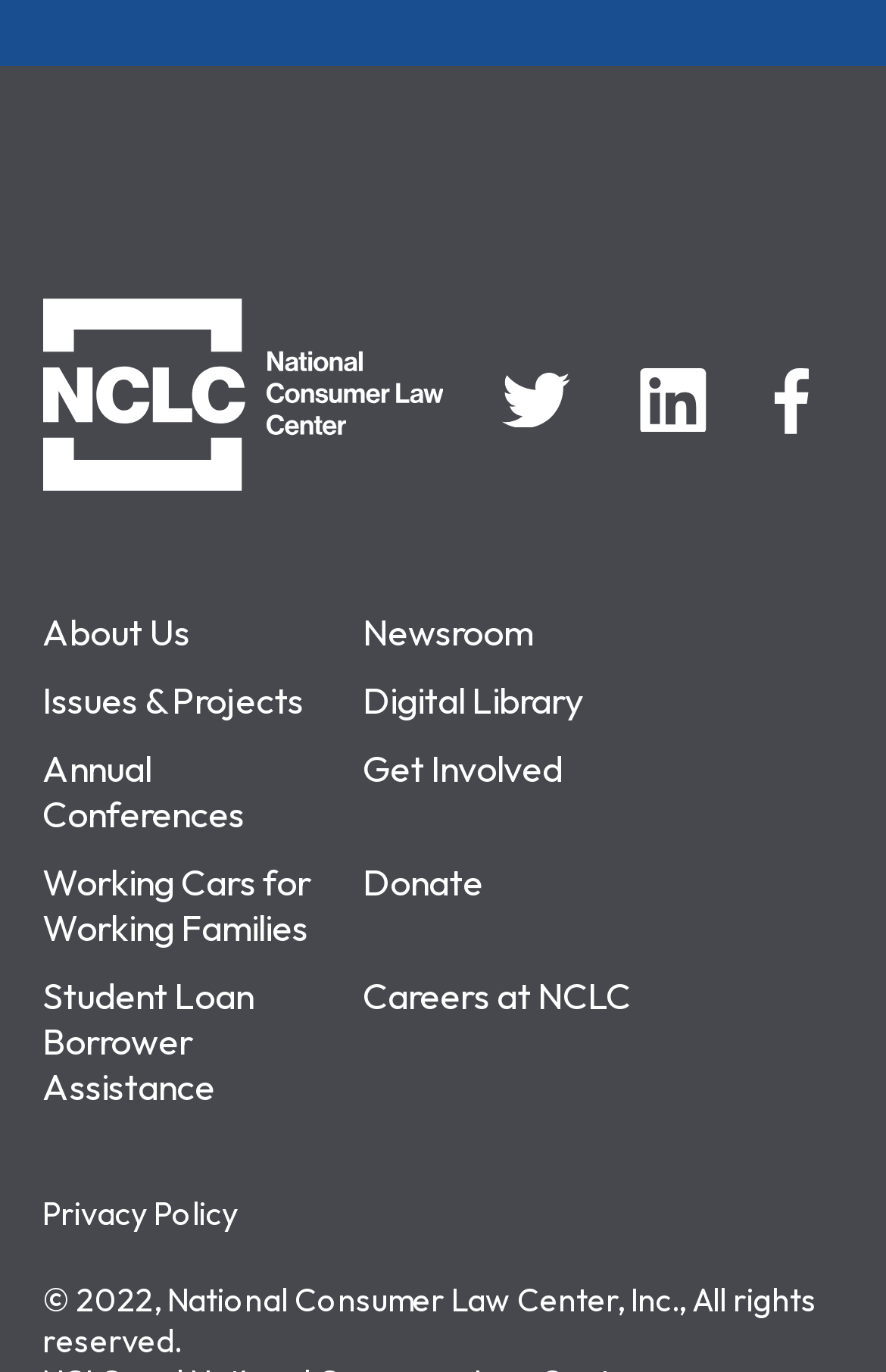Answer this question using a single word or a brief phrase:
What is the copyright year of the website?

2022